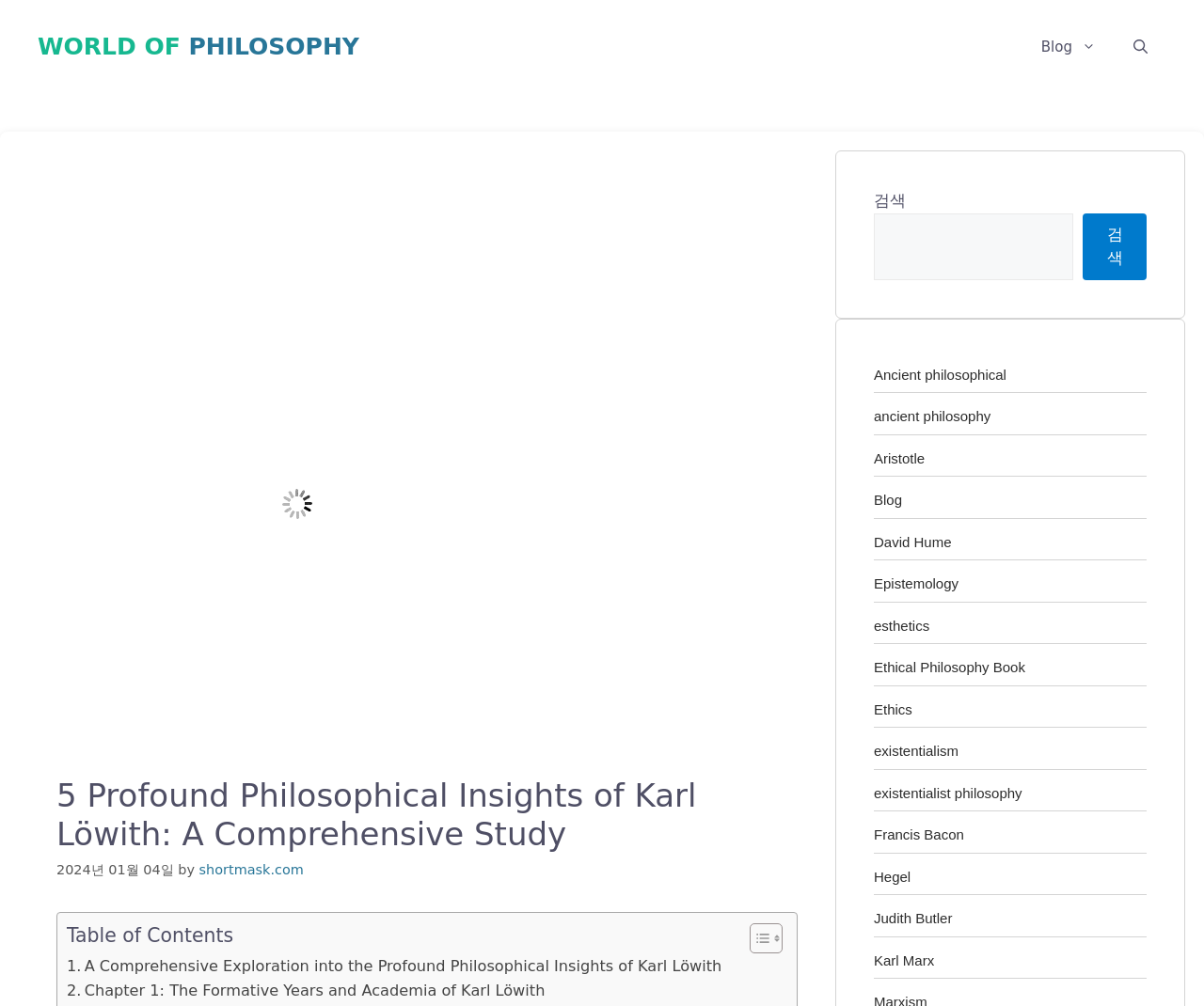Determine the bounding box coordinates of the section I need to click to execute the following instruction: "Click on the 'WORLD OF PHILOSOPHY' link". Provide the coordinates as four float numbers between 0 and 1, i.e., [left, top, right, bottom].

[0.031, 0.033, 0.298, 0.061]